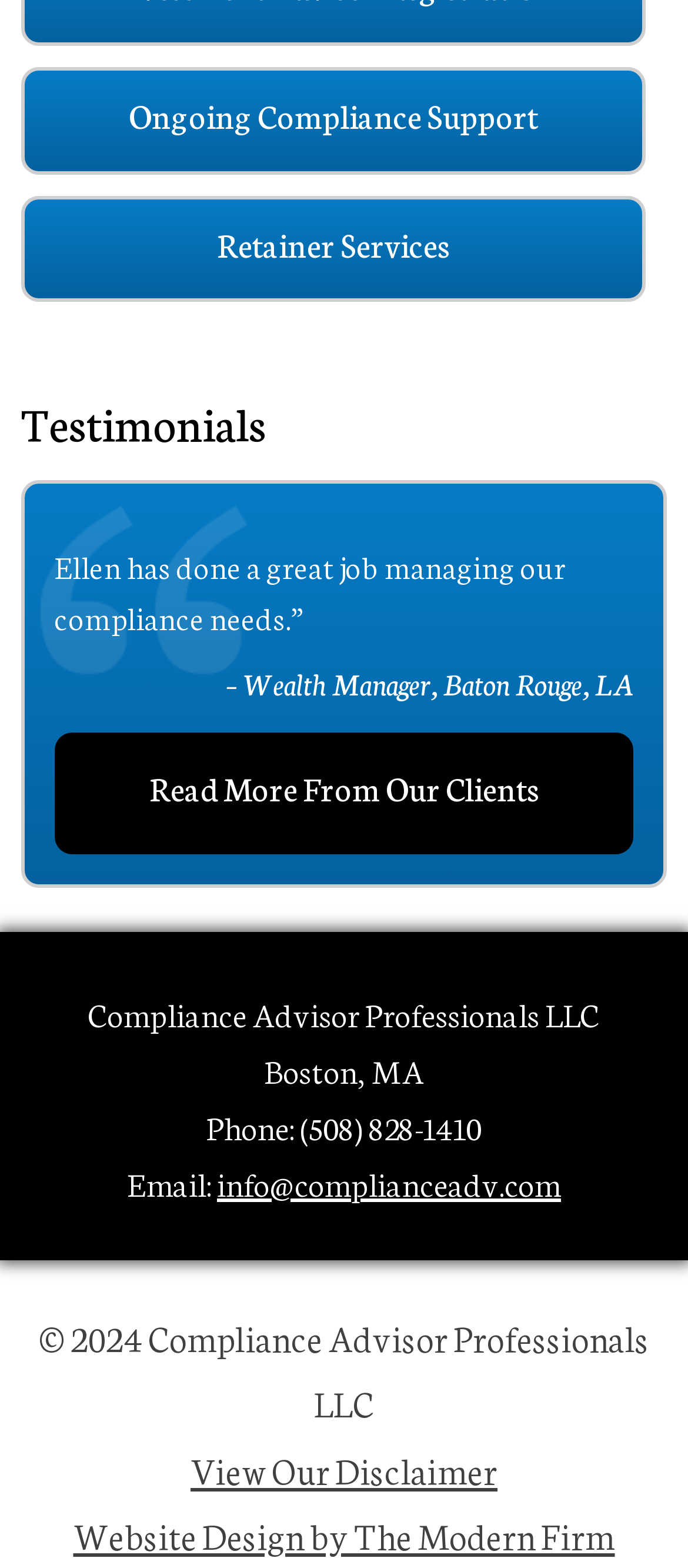Use a single word or phrase to respond to the question:
How many links are there in the testimonials section?

2